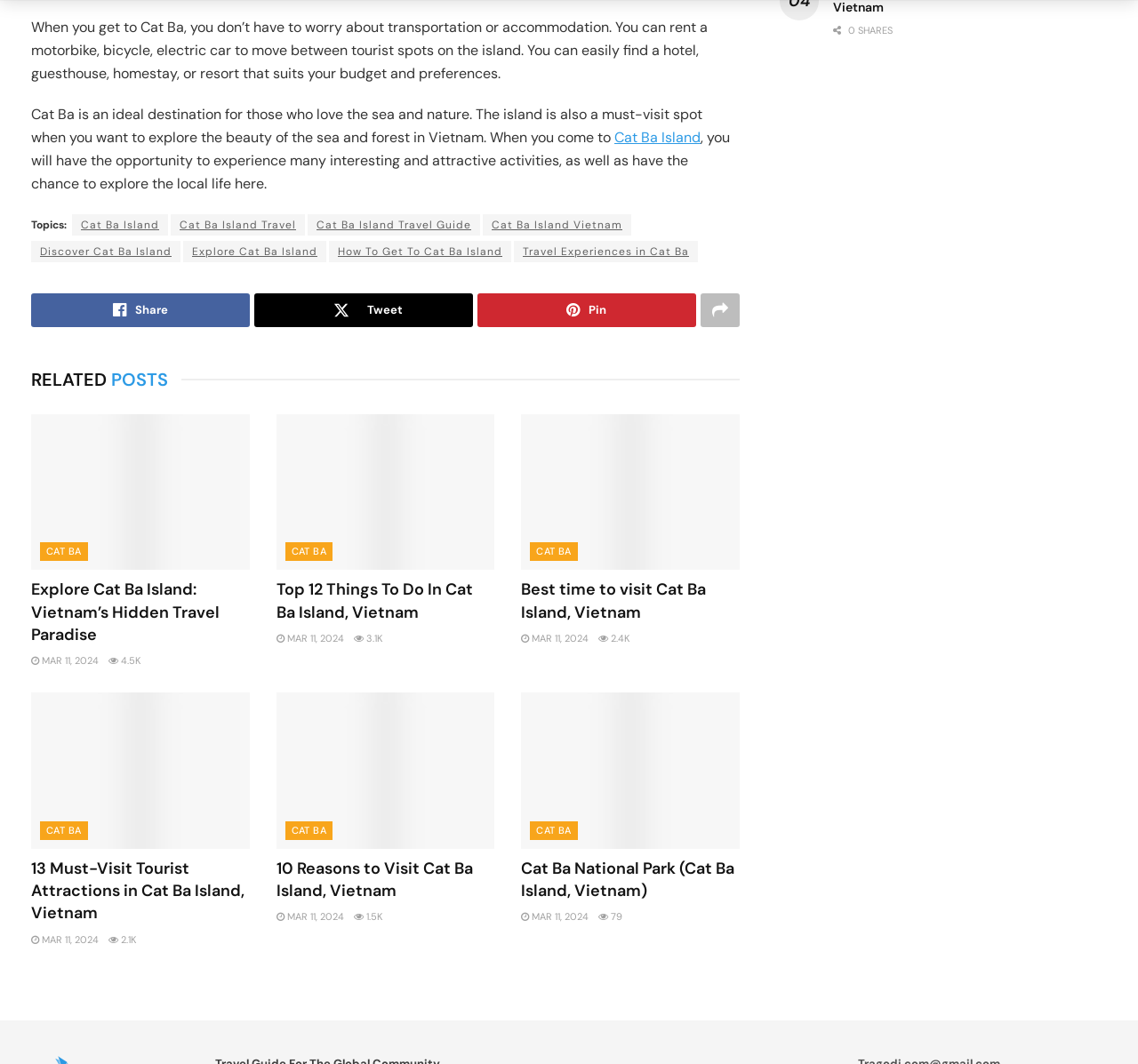What is the purpose of the social media links at the bottom?
Refer to the image and give a detailed response to the question.

The social media links at the bottom of the webpage, such as 'Tweet' and 'Share', are likely intended to allow users to share the content of the webpage on their social media platforms.